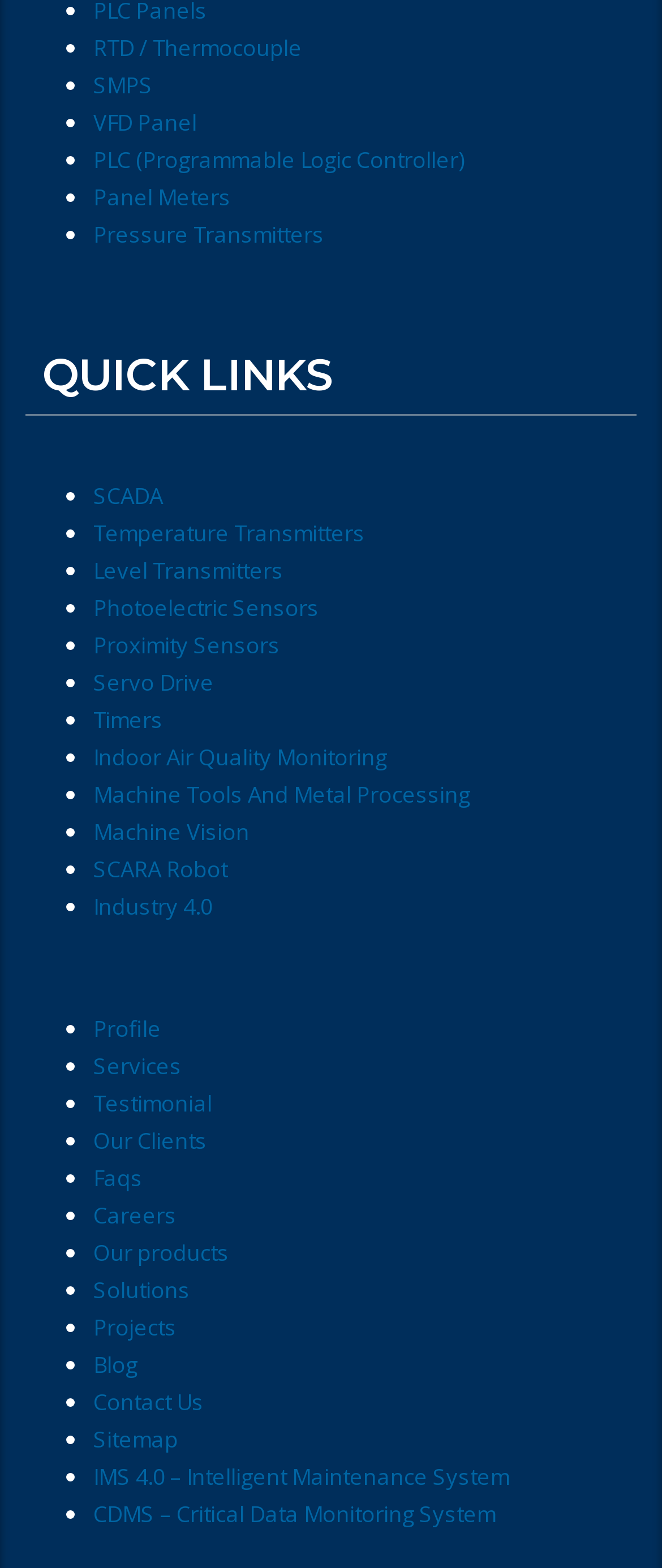Find the bounding box coordinates of the clickable element required to execute the following instruction: "Go to SCADA". Provide the coordinates as four float numbers between 0 and 1, i.e., [left, top, right, bottom].

[0.141, 0.307, 0.246, 0.326]